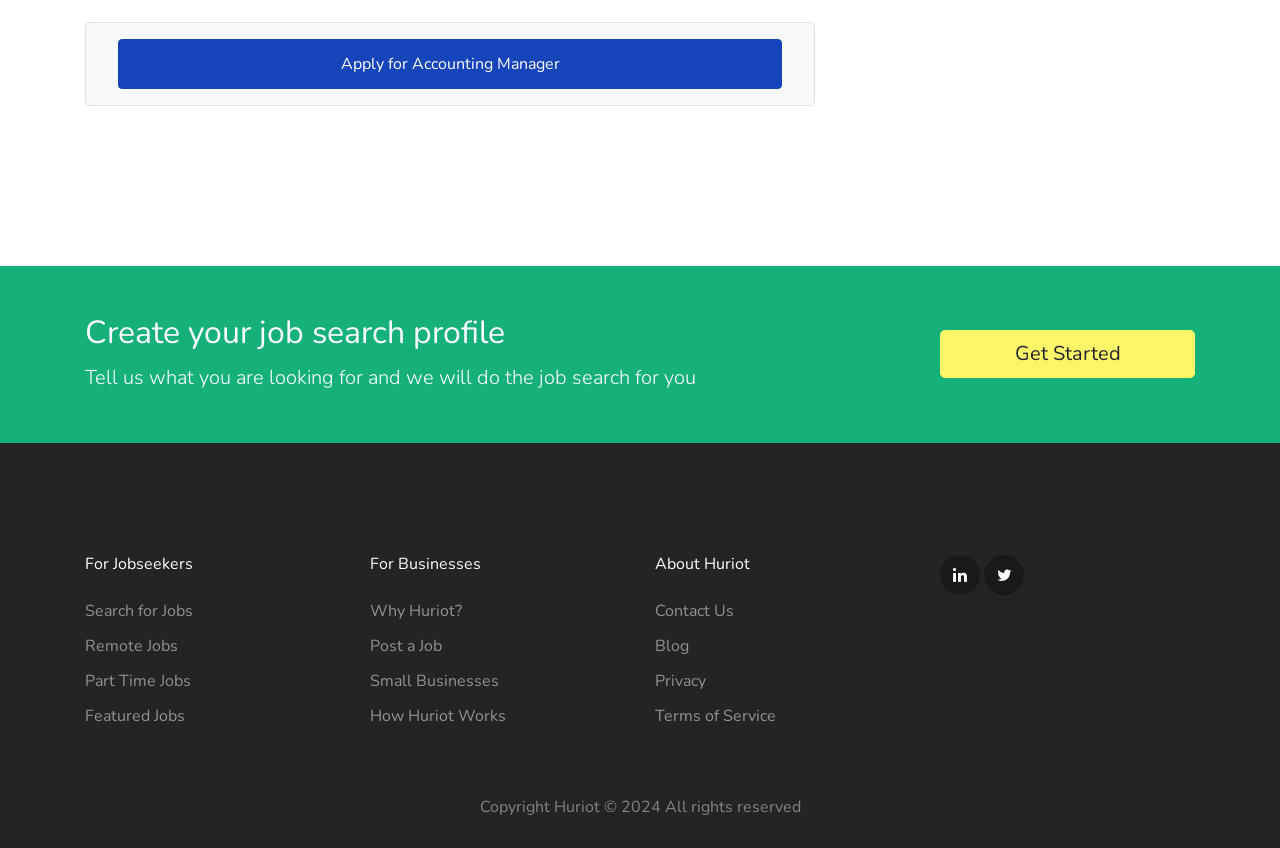Pinpoint the bounding box coordinates of the area that must be clicked to complete this instruction: "Search for Jobs".

[0.066, 0.707, 0.151, 0.733]